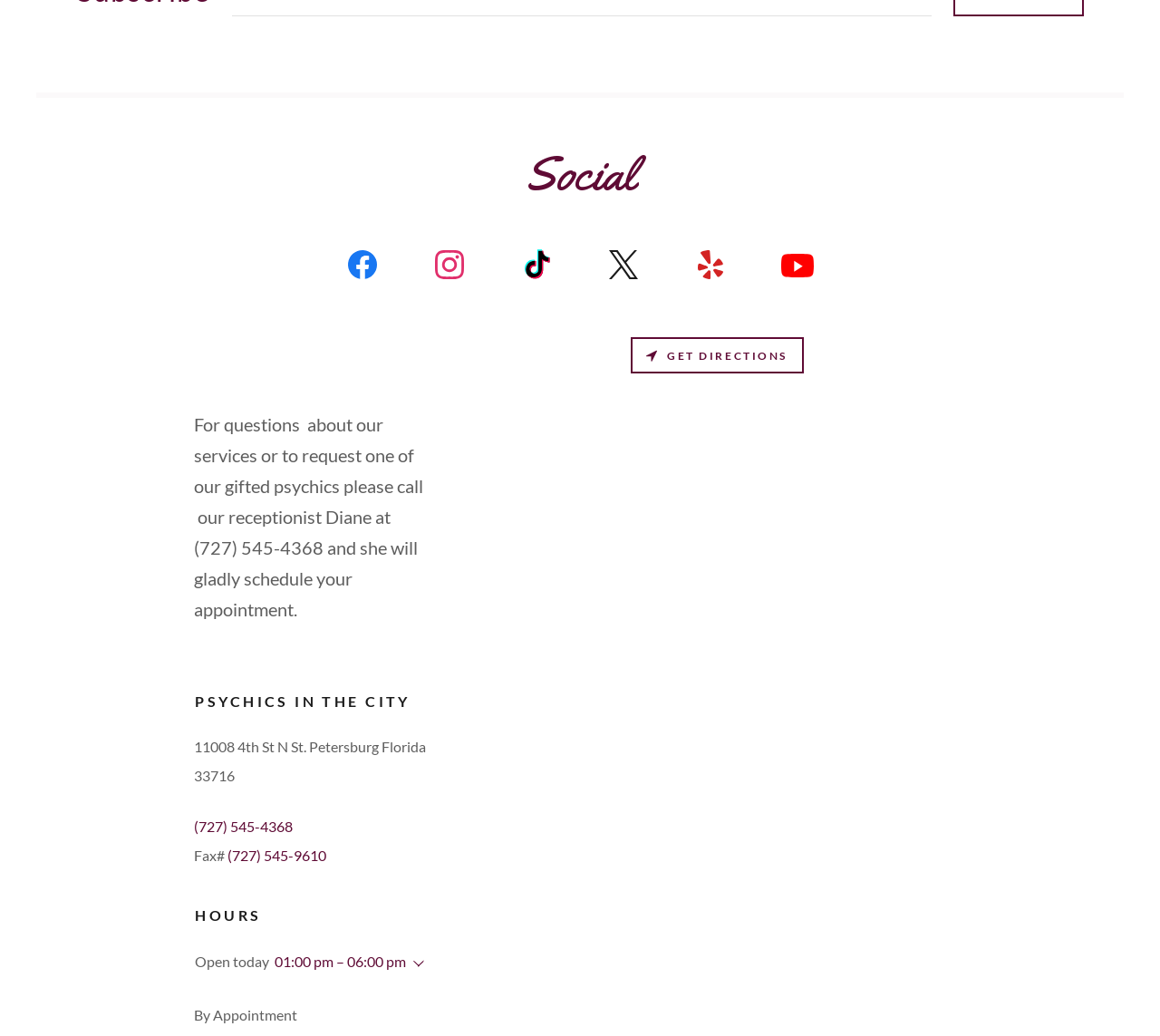Determine the bounding box coordinates of the element that should be clicked to execute the following command: "Click the Facebook Social Link".

[0.275, 0.235, 0.35, 0.284]